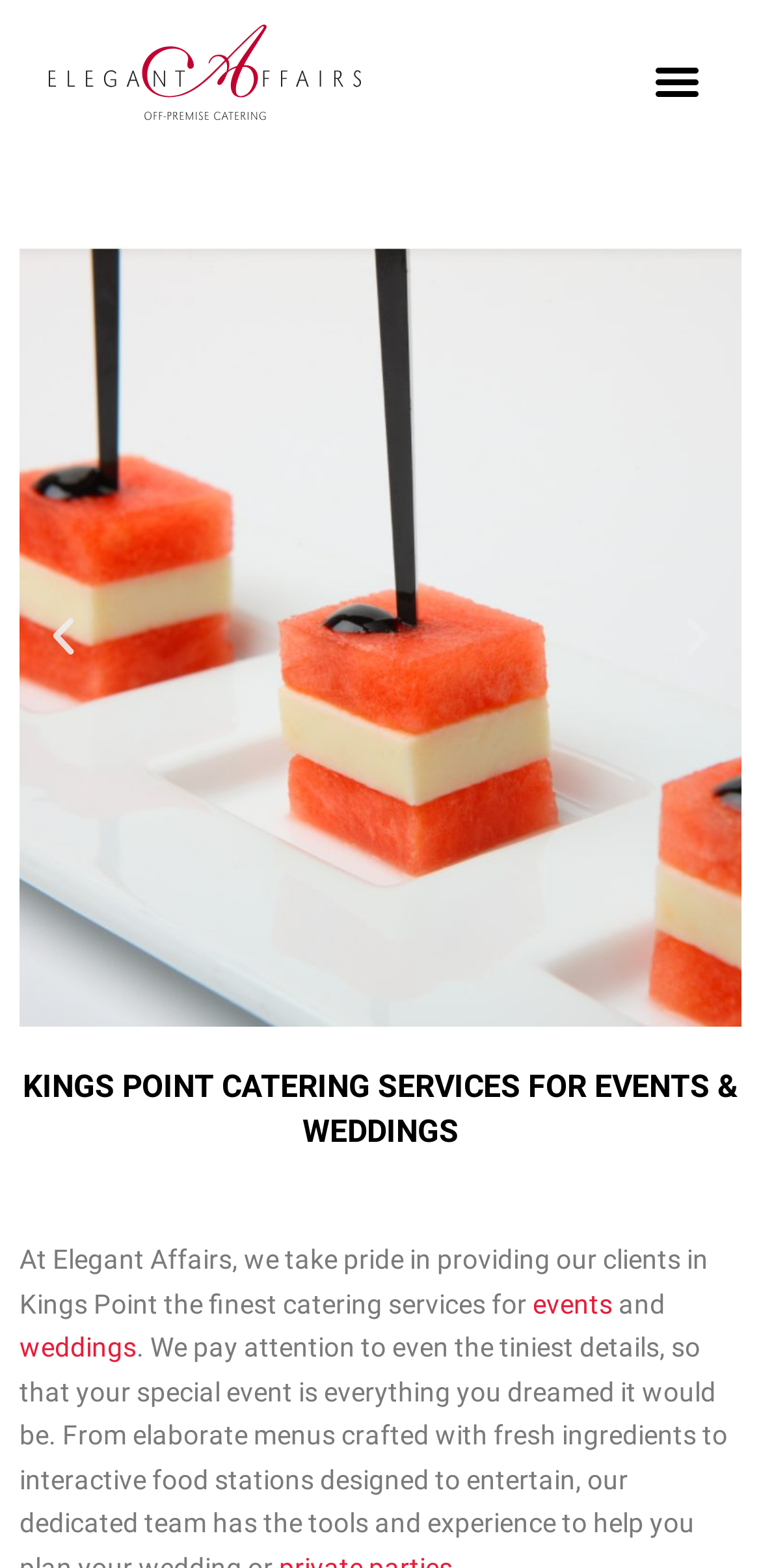What is the name of the catering company?
Give a detailed explanation using the information visible in the image.

The name of the catering company can be found in the logo at the top left corner of the webpage, which is an image with the text 'EACateringLogo'.